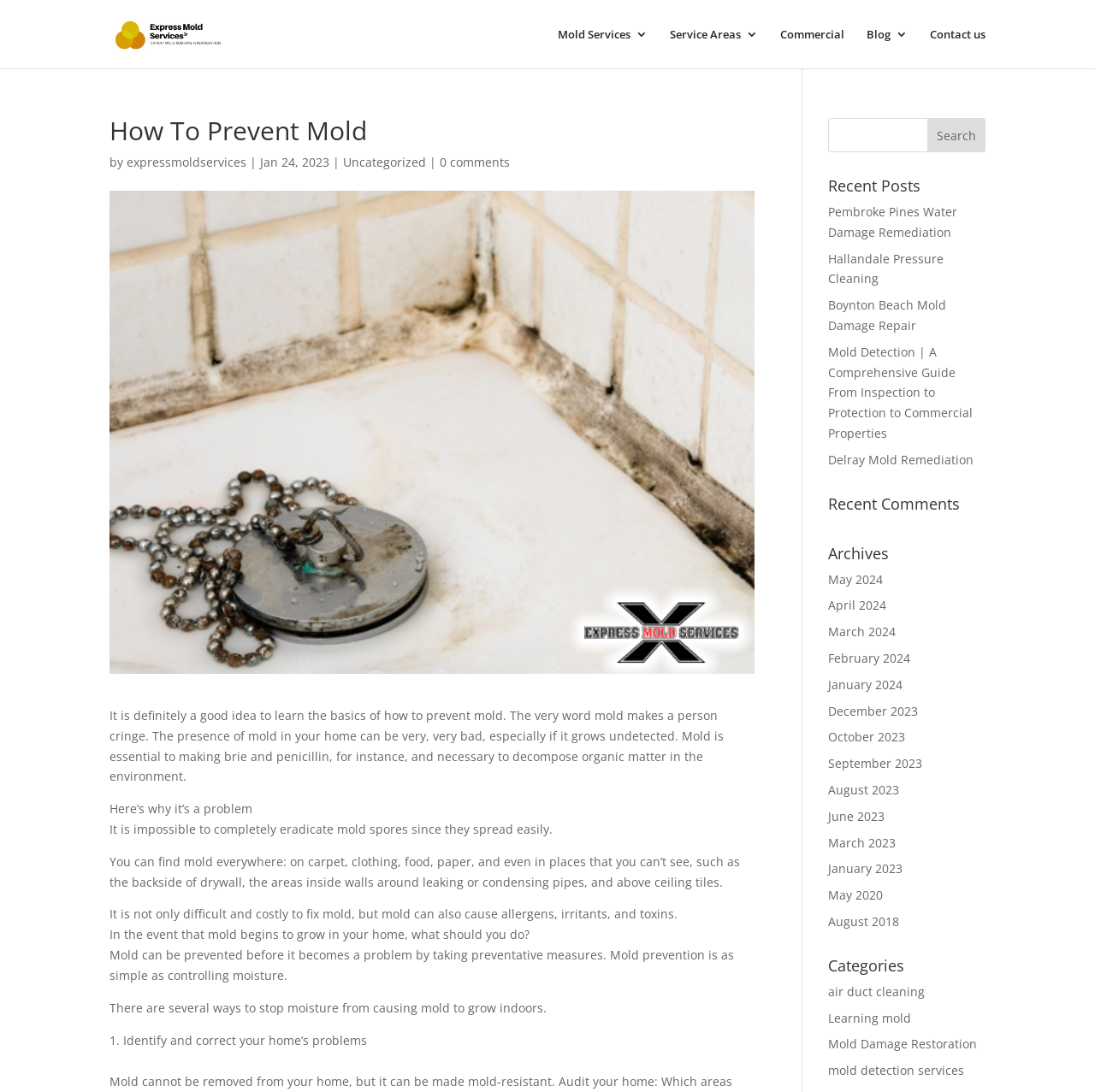Use a single word or phrase to answer the question: 
What is the purpose of controlling moisture?

To prevent mold growth